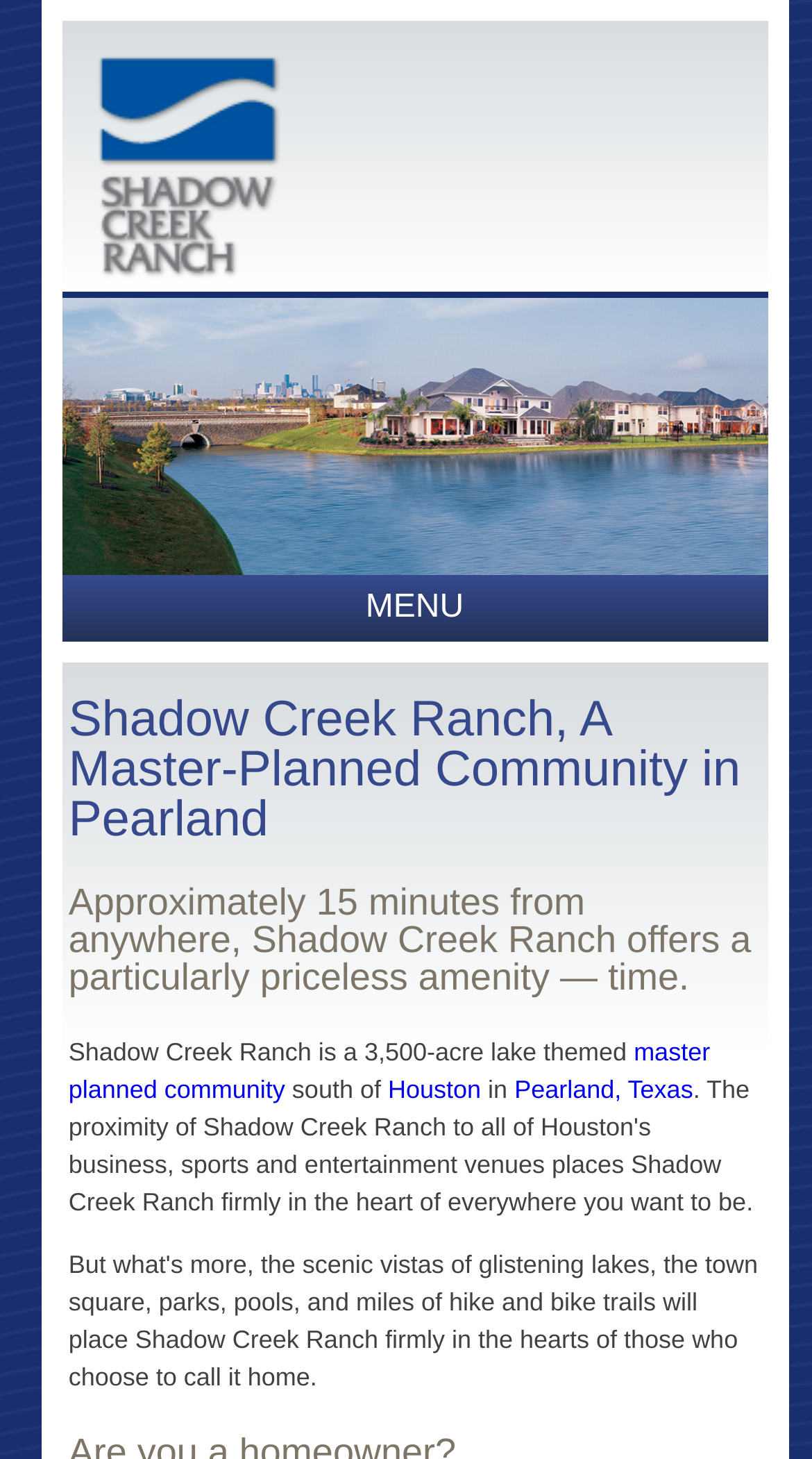Locate the heading on the webpage and return its text.

Shadow Creek Ranch, A Master-Planned Community in Pearland